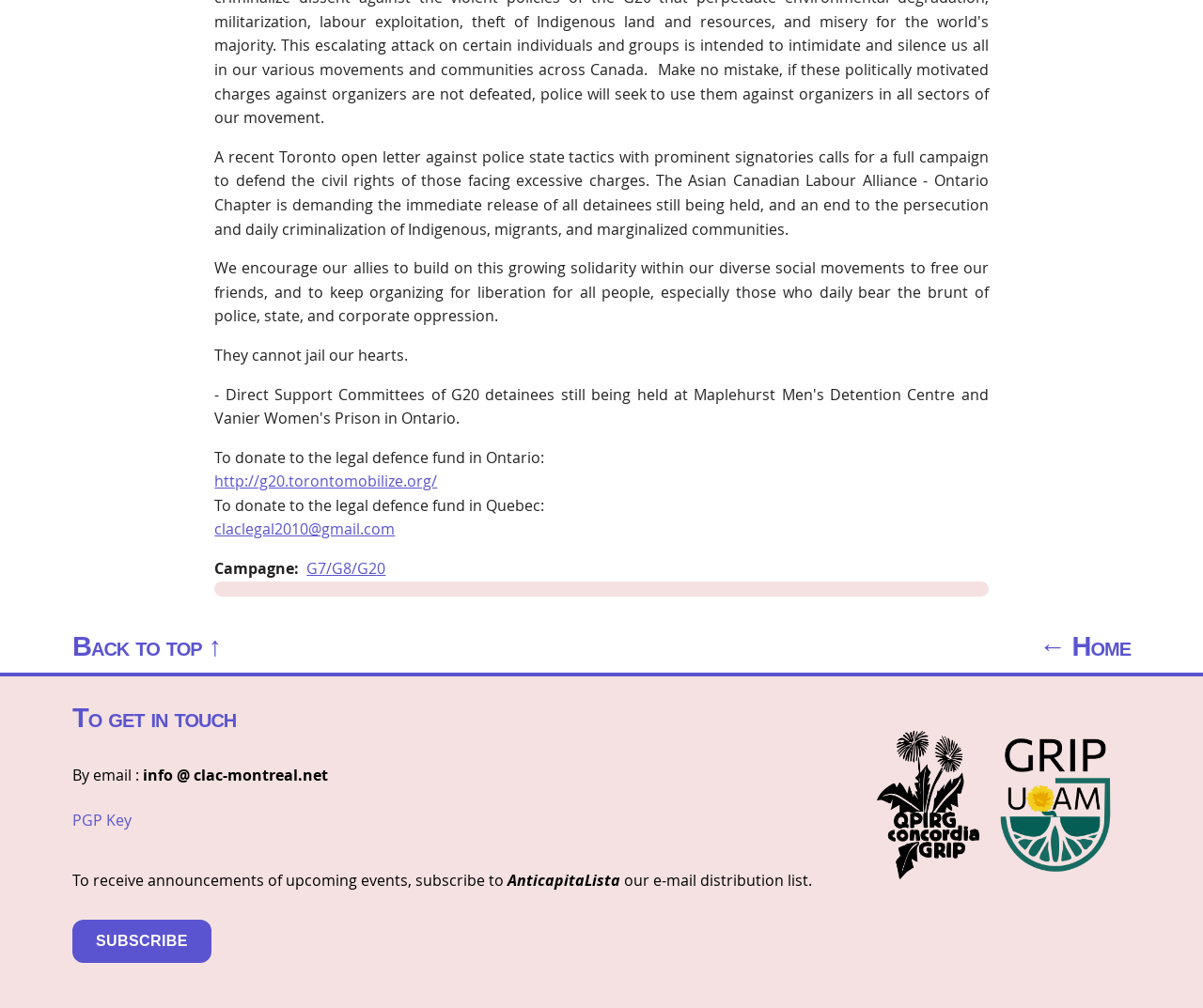What is the tone of the webpage?
Based on the screenshot, answer the question with a single word or phrase.

Protest